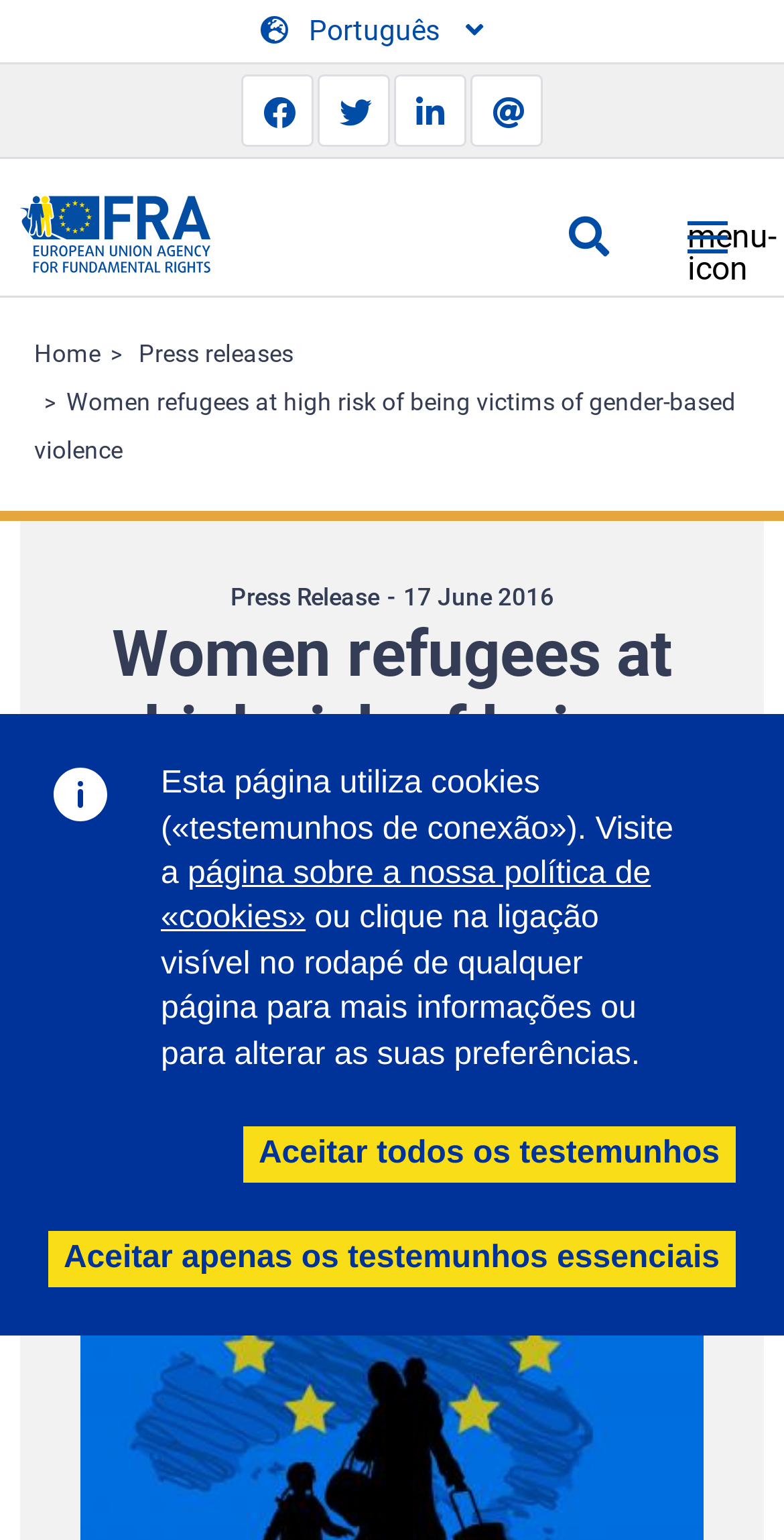Please answer the following question using a single word or phrase: 
How many navigation links are in the 'You are here' section?

3